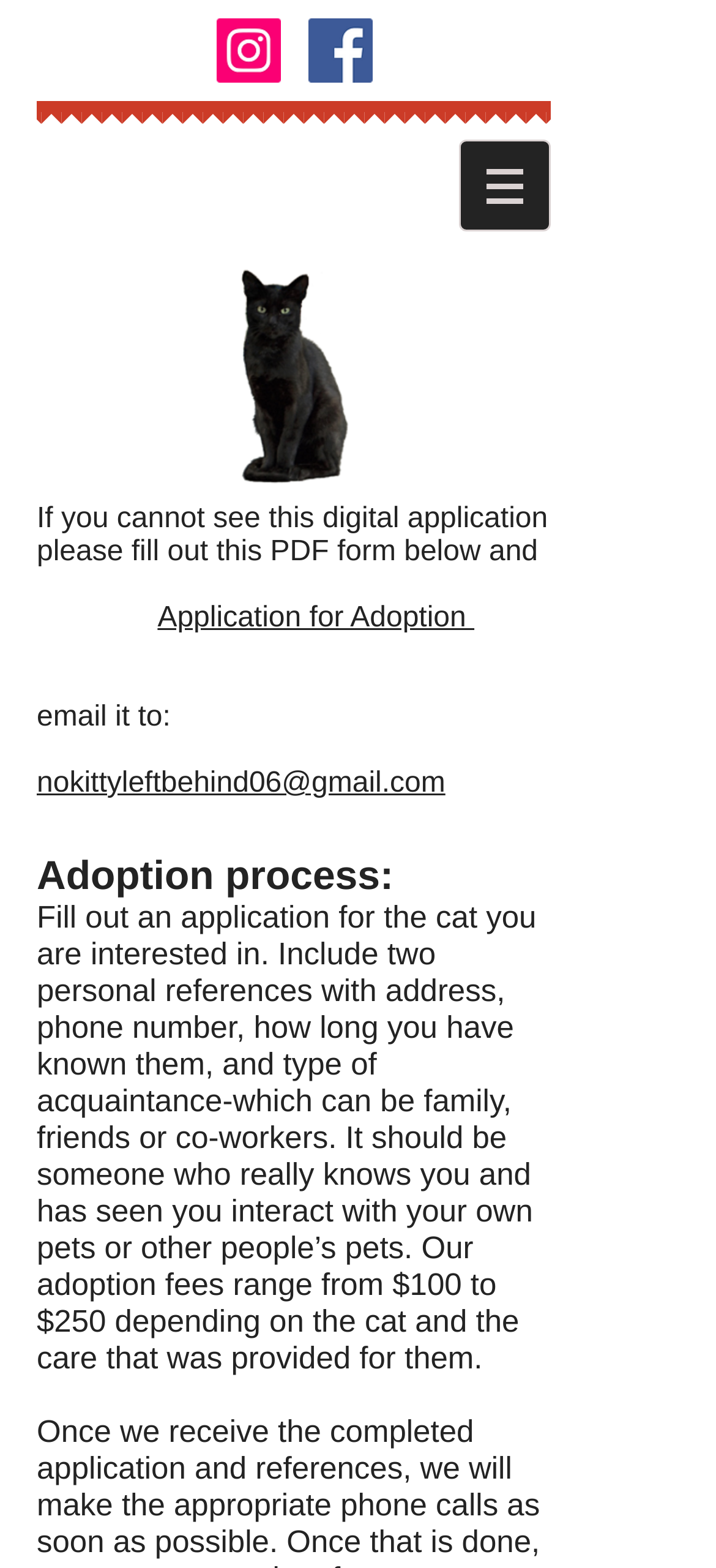Answer the following in one word or a short phrase: 
What is the email address to send the adoption application to?

nokittyleftbehind06@gmail.com